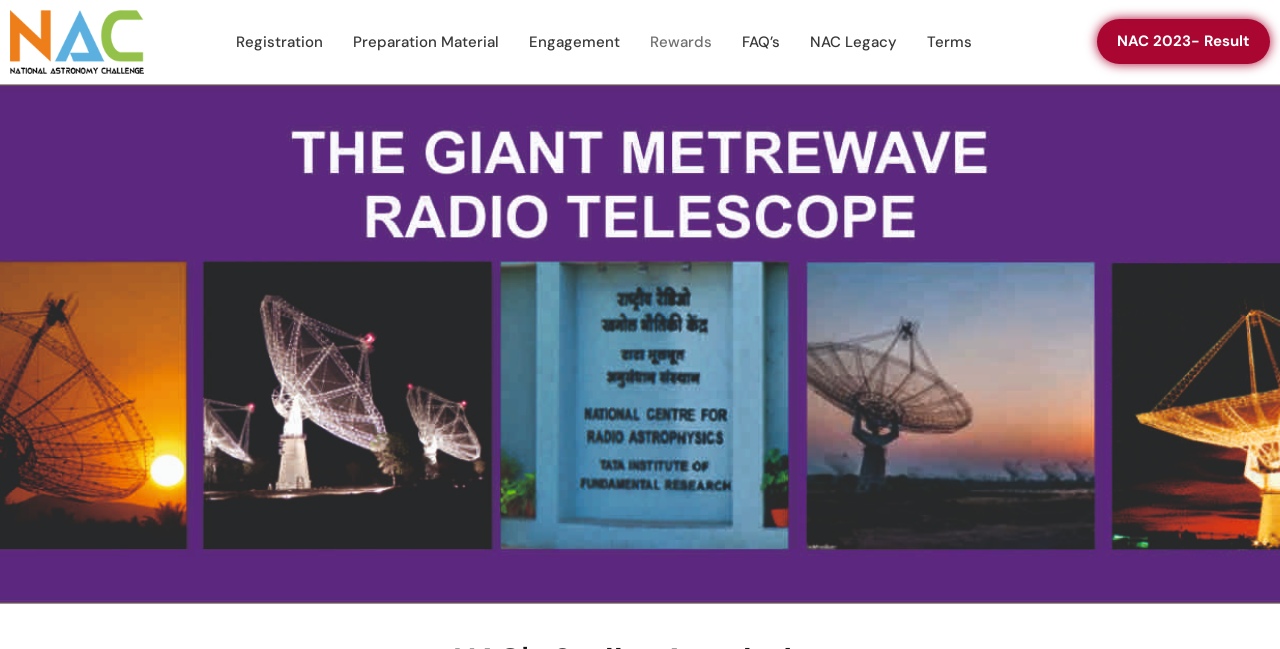Provide a one-word or short-phrase response to the question:
How many links are there on the top navigation bar?

7